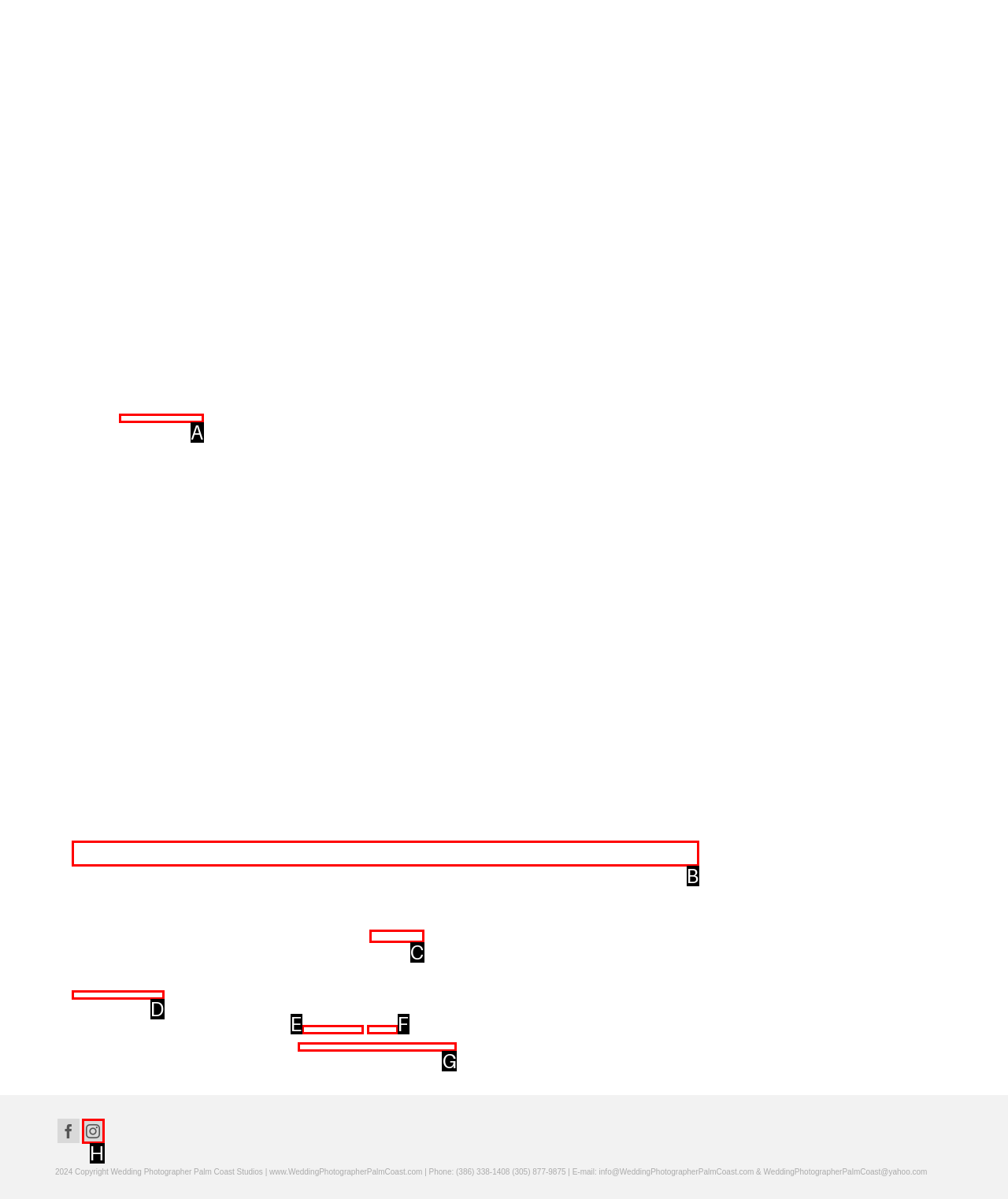Match the HTML element to the description: Washington Oaks Gardens State Park. Answer with the letter of the correct option from the provided choices.

B